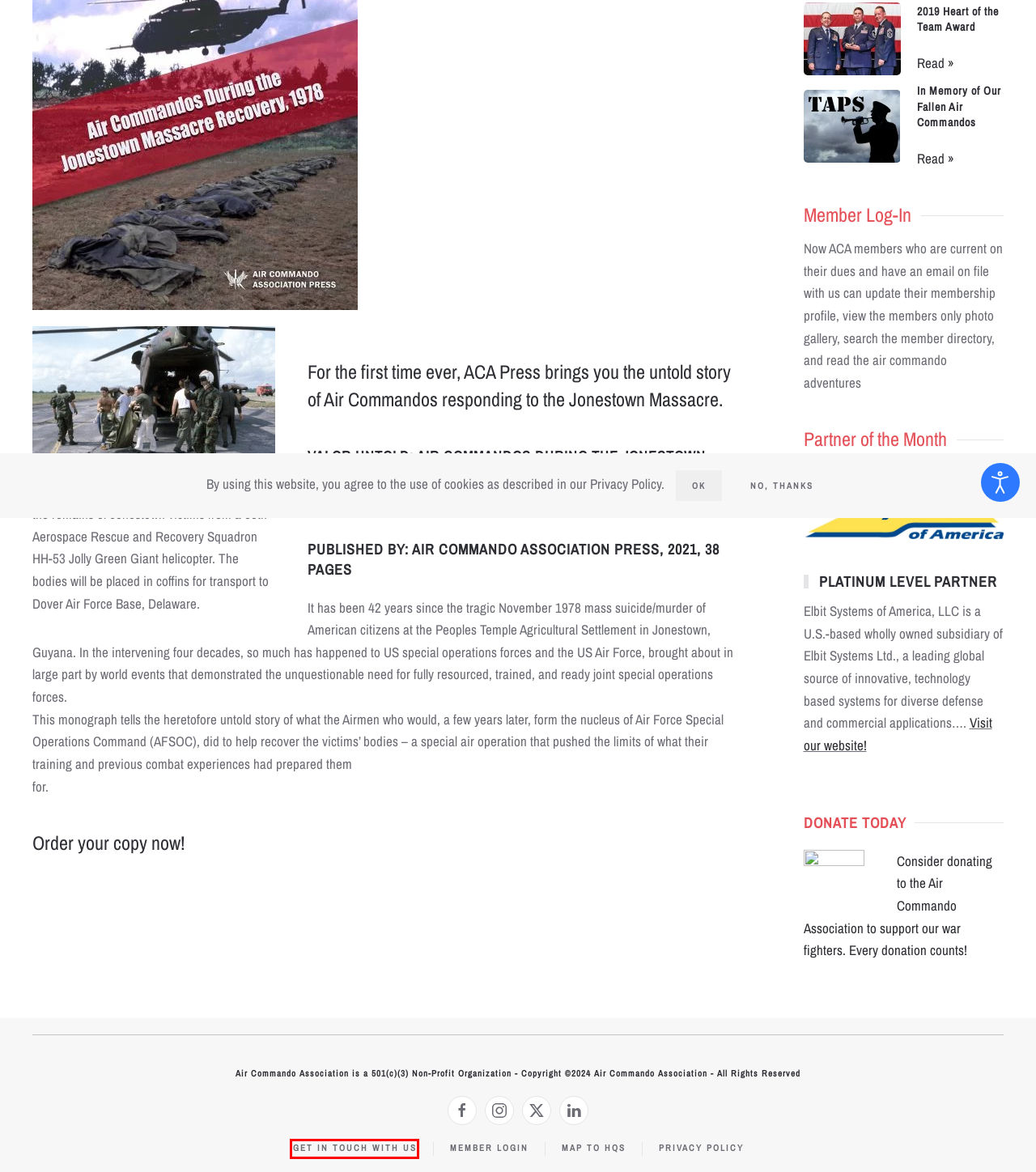Look at the screenshot of the webpage and find the element within the red bounding box. Choose the webpage description that best fits the new webpage that will appear after clicking the element. Here are the candidates:
A. Privacy Policy - Air Commando Association
B. 2024 ACA Annual Convention Photos - Air Commando Association
C. Log In ‹ Air Commando Association — WordPress
D. CiviCRM - Air Commando Association
E. Member Log In - Air Commando Association
F. Contact Us - Air Commando Association
G. 2019 Heart of the Team Award - Air Commando Association
H. In Memory of Our Fallen Air Commandos

F